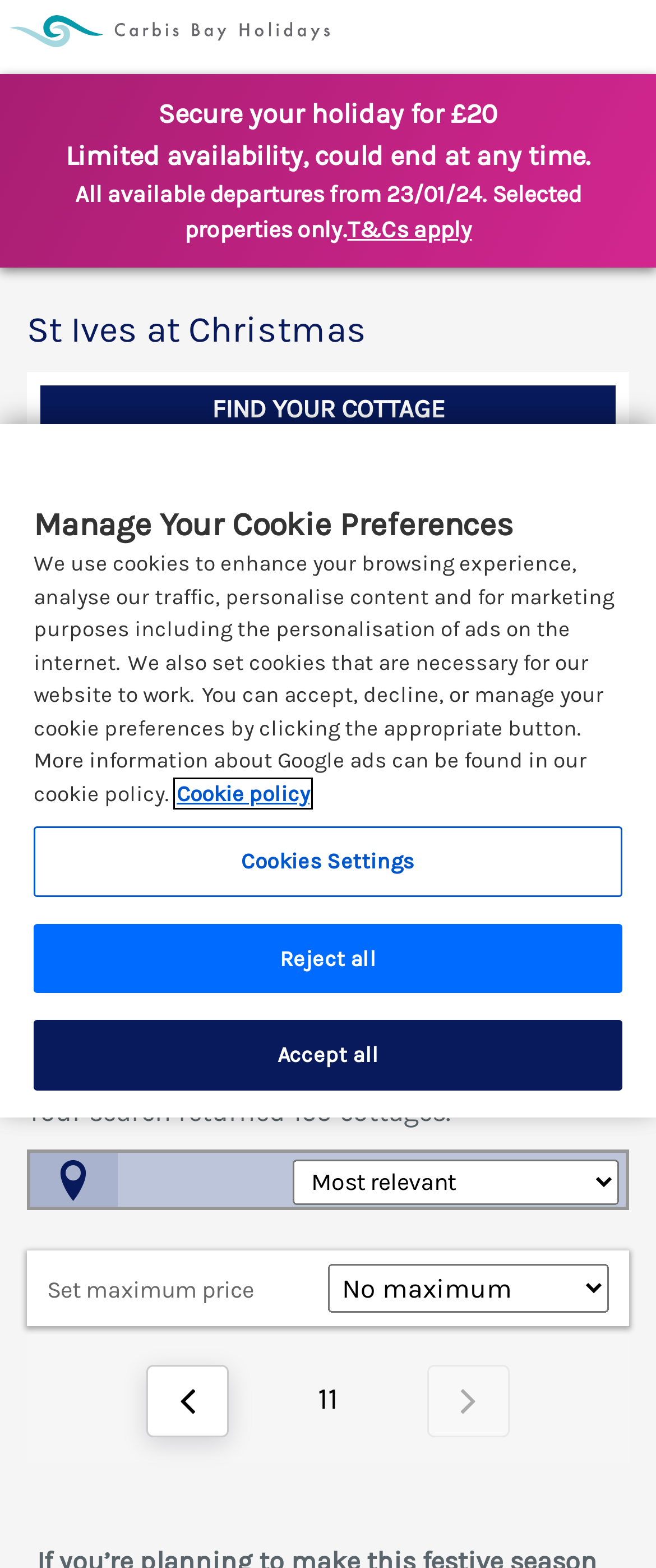Find the bounding box coordinates for the element described here: "parent_node: after 20/12/2024".

[0.536, 0.643, 0.597, 0.678]